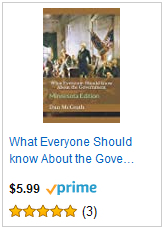Please answer the following question as detailed as possible based on the image: 
How many reviews does the book have?

The caption states that the book has a five-star rating based on three reviews, indicating that there are three reviews in total.